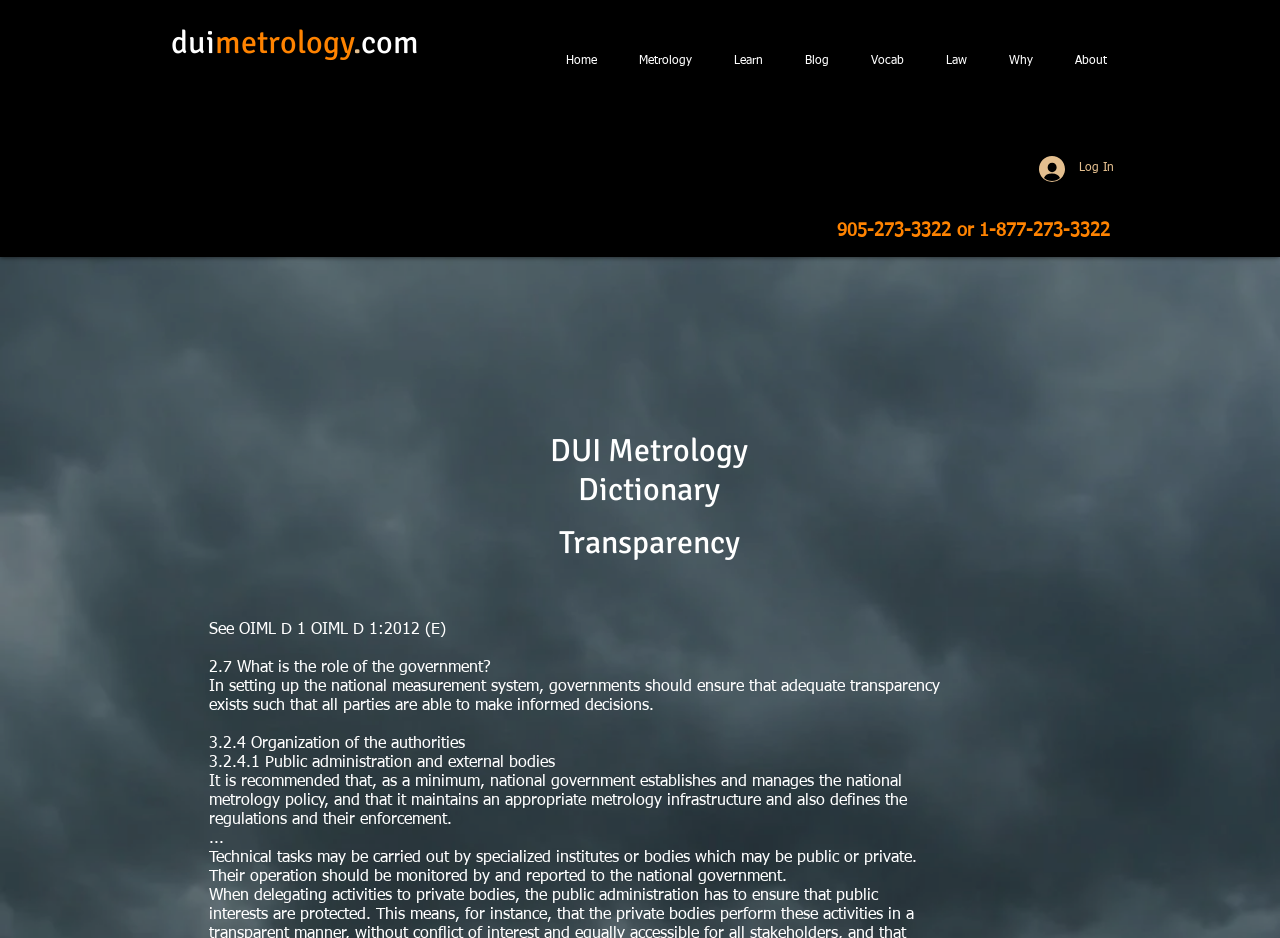Identify the coordinates of the bounding box for the element that must be clicked to accomplish the instruction: "Go to 'Metrology' page".

[0.483, 0.022, 0.557, 0.108]